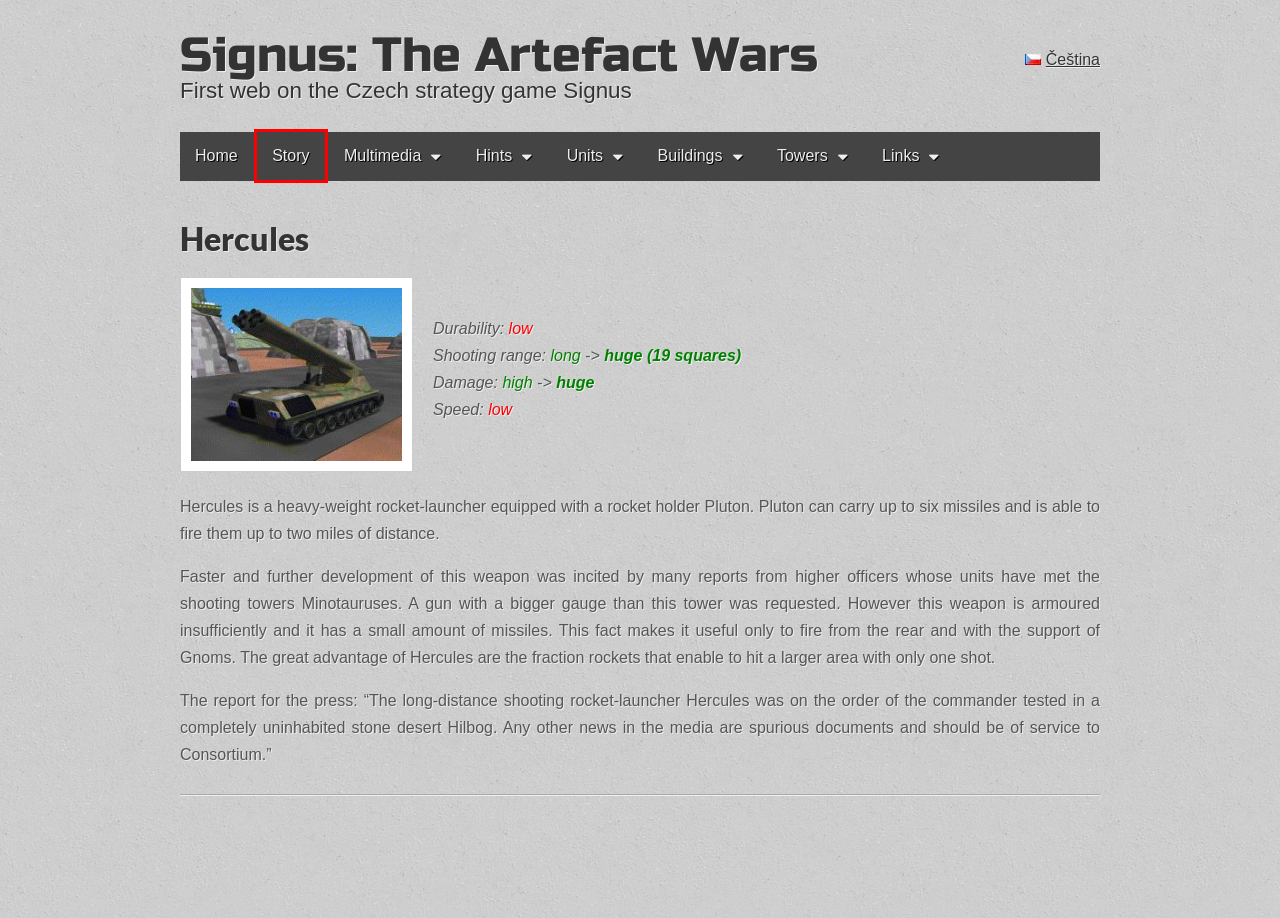Analyze the given webpage screenshot and identify the UI element within the red bounding box. Select the webpage description that best matches what you expect the new webpage to look like after clicking the element. Here are the candidates:
A. Videos | Signus: The Artefact Wars
B. Gnome | Signus: The Artefact Wars
C. Perseus Beta | Signus: The Artefact Wars
D. Story | Signus: The Artefact Wars
E. Signus: The Artefact Wars download | SourceForge.net
F. Signus: The Artefact Wars | First web on the Czech strategy game Signus
G. Pagoda | Signus: The Artefact Wars
H. Herkules | Signus: The Artefact Wars

D